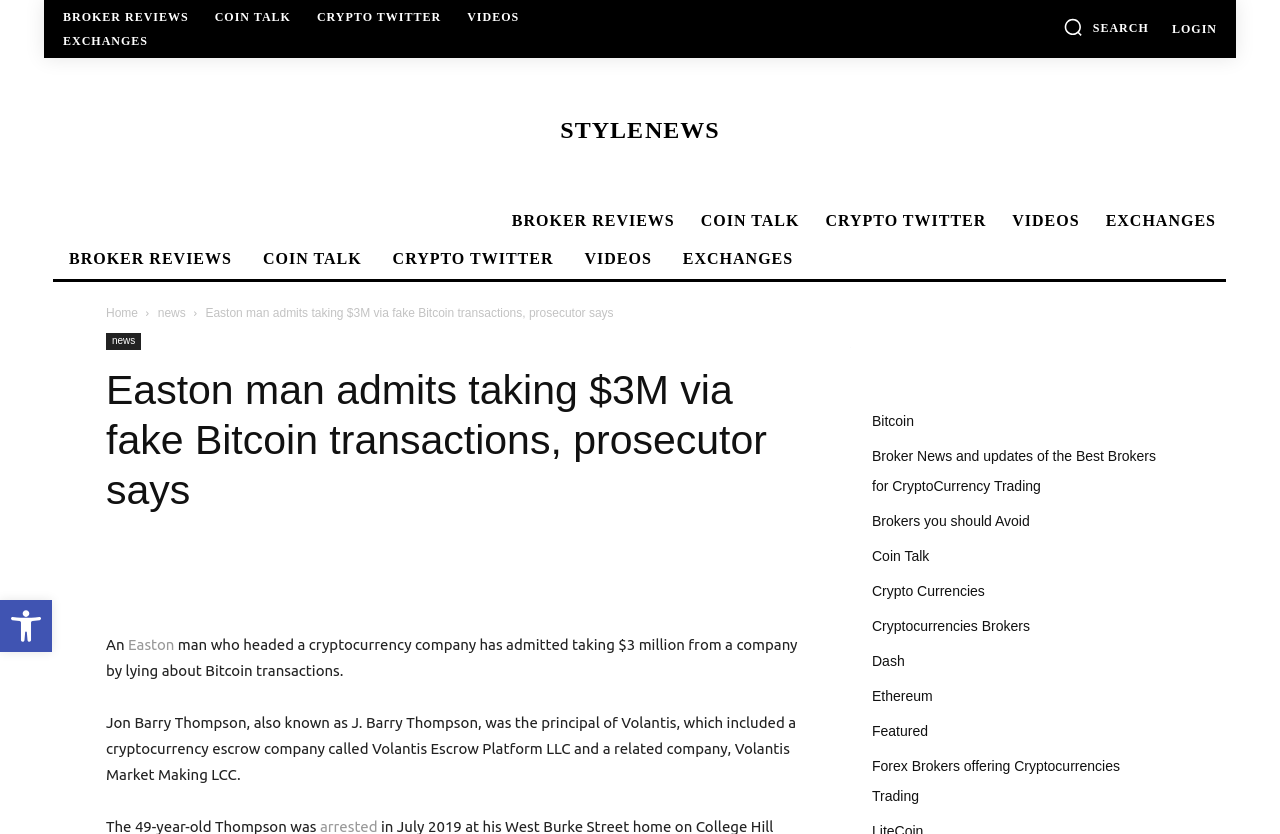Identify the bounding box coordinates of the specific part of the webpage to click to complete this instruction: "click the link at the bottom".

None